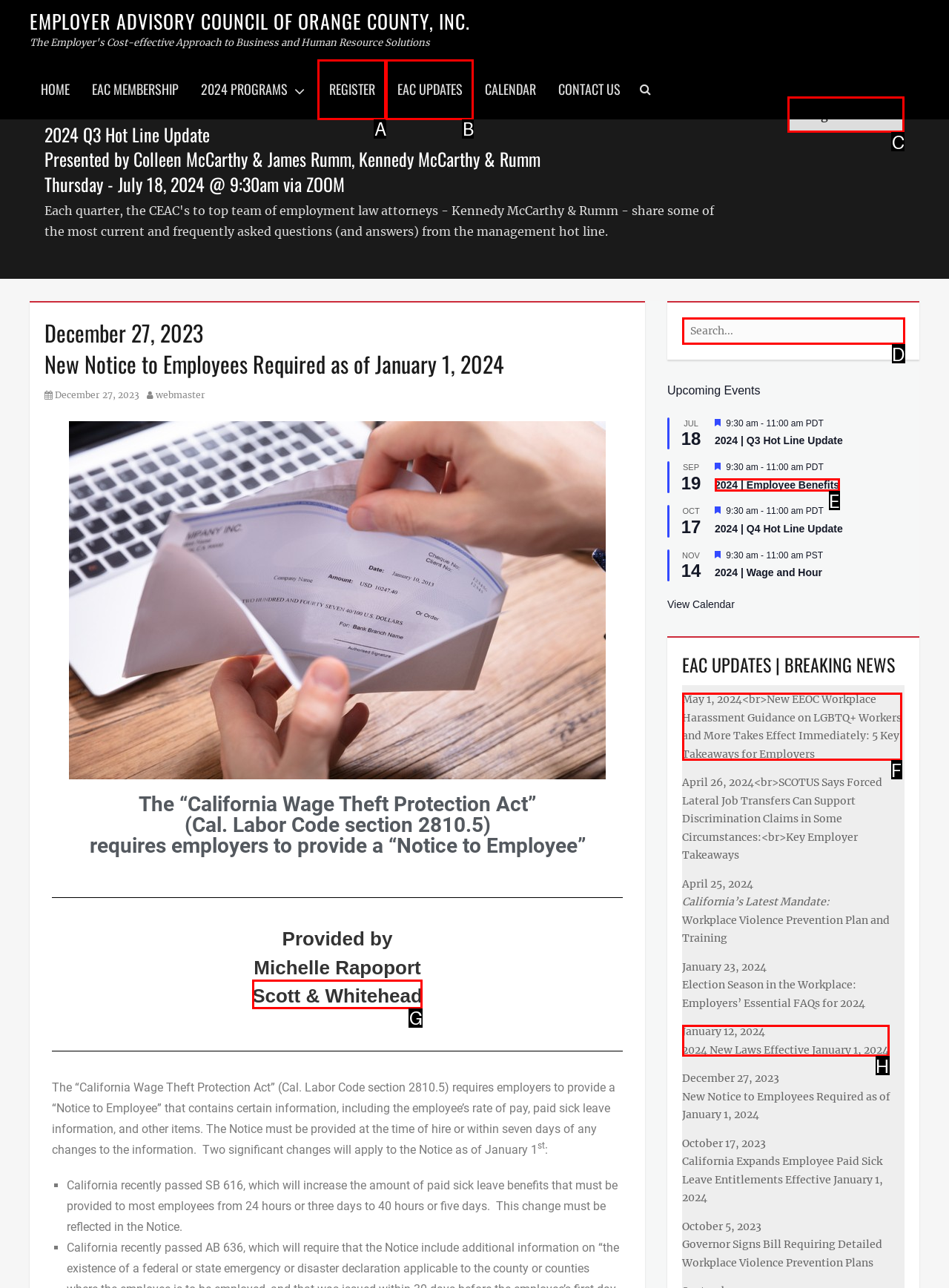Determine which HTML element to click to execute the following task: Register for the webinar Answer with the letter of the selected option.

C